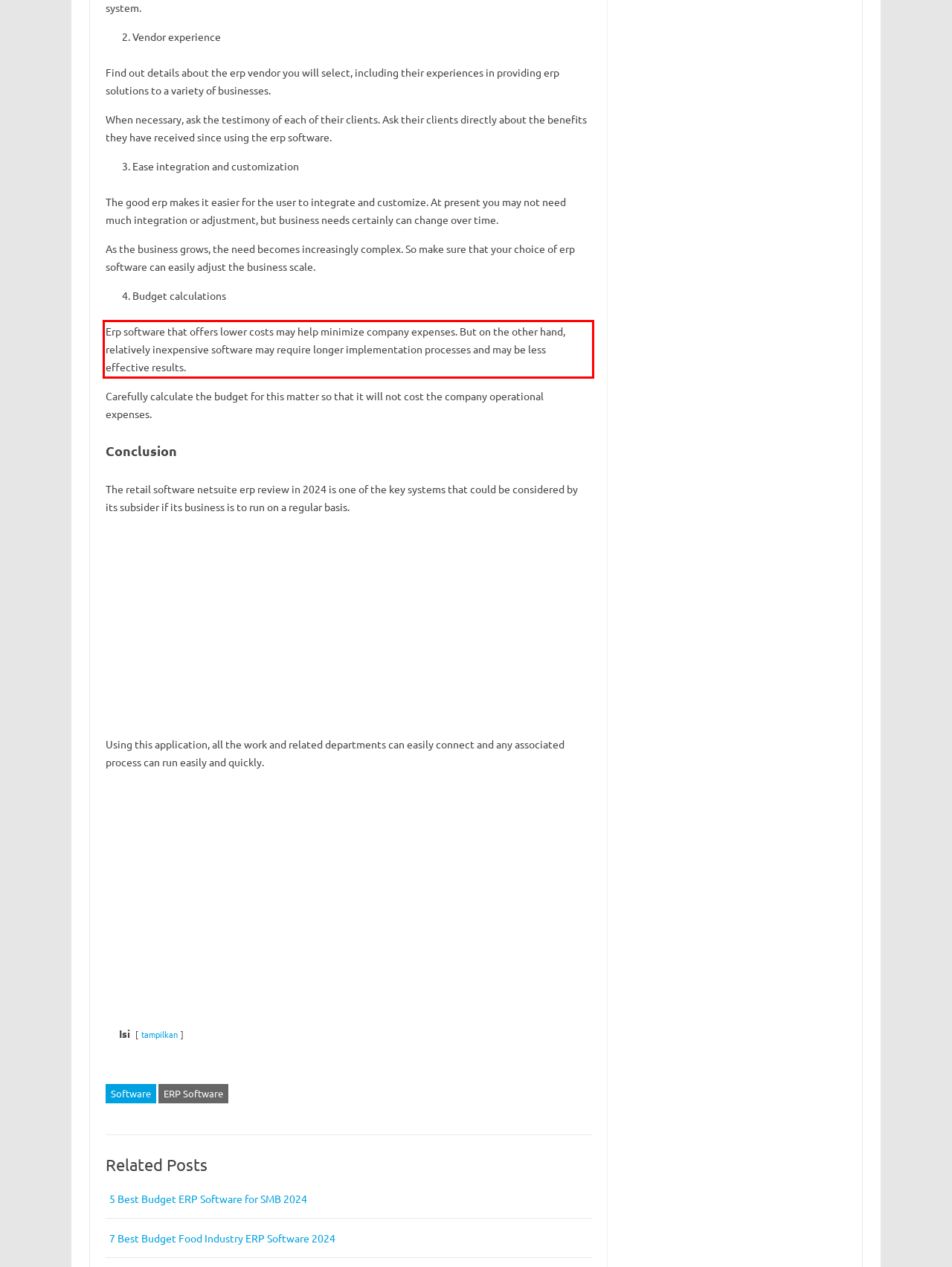Using the provided screenshot of a webpage, recognize and generate the text found within the red rectangle bounding box.

Erp software that offers lower costs may help minimize company expenses. But on the other hand, relatively inexpensive software may require longer implementation processes and may be less effective results.